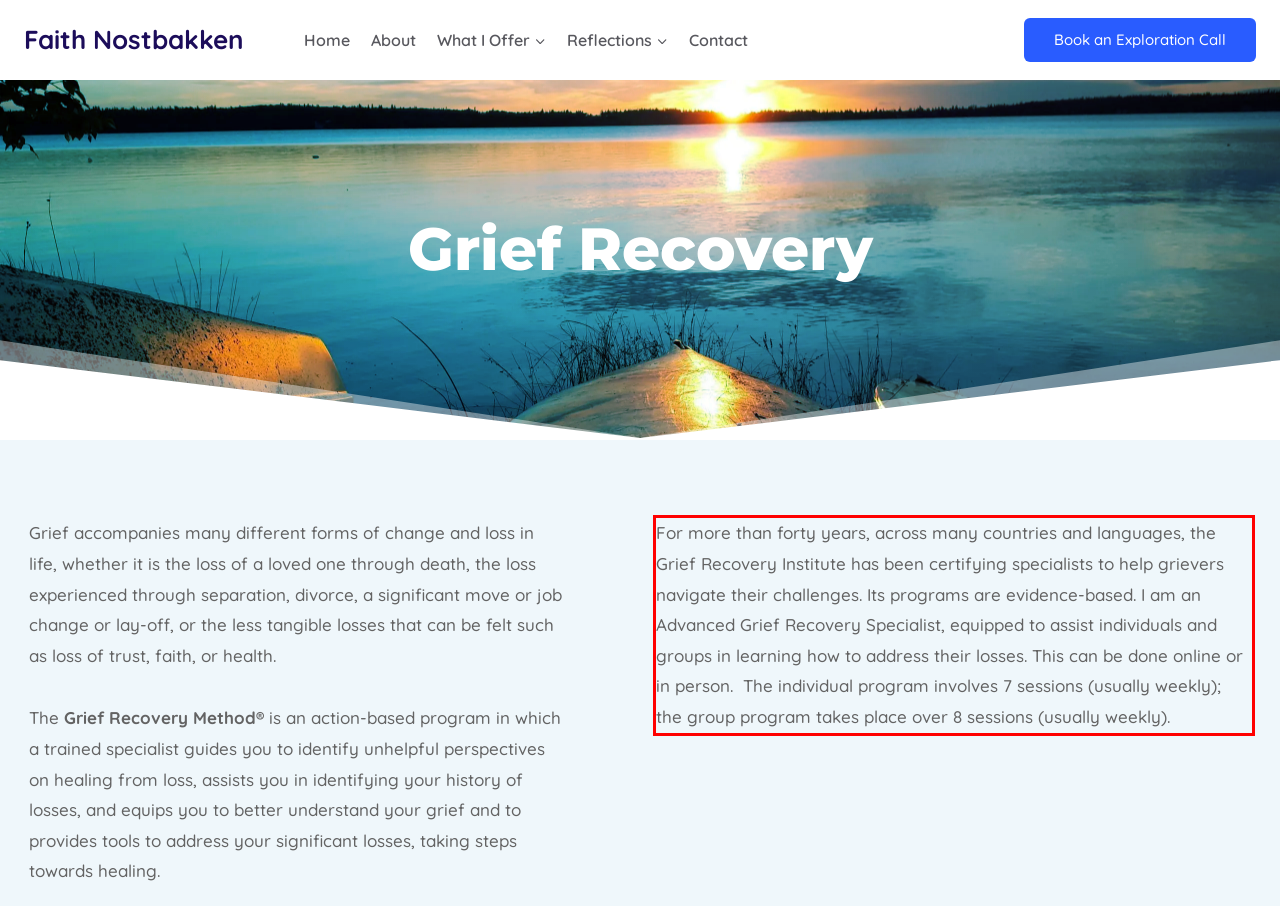With the provided screenshot of a webpage, locate the red bounding box and perform OCR to extract the text content inside it.

For more than forty years, across many countries and languages, the Grief Recovery Institute has been certifying specialists to help grievers navigate their challenges. Its programs are evidence-based. I am an Advanced Grief Recovery Specialist, equipped to assist individuals and groups in learning how to address their losses. This can be done online or in person. The individual program involves 7 sessions (usually weekly); the group program takes place over 8 sessions (usually weekly).